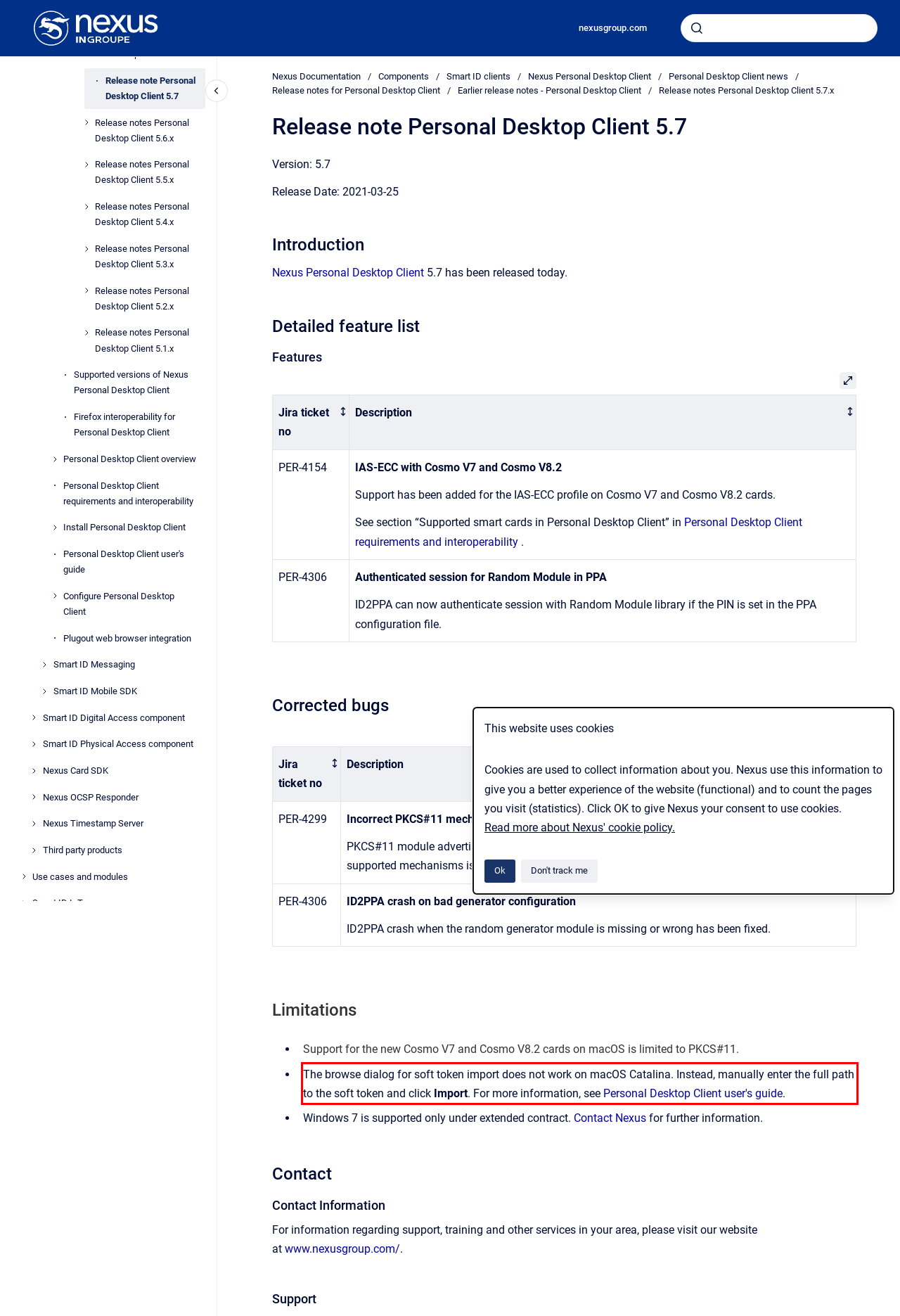Review the webpage screenshot provided, and perform OCR to extract the text from the red bounding box.

The browse dialog for soft token import does not work on macOS Catalina. Instead, manually enter the full path to the soft token and click Import. For more information, see Personal Desktop Client user's guide.